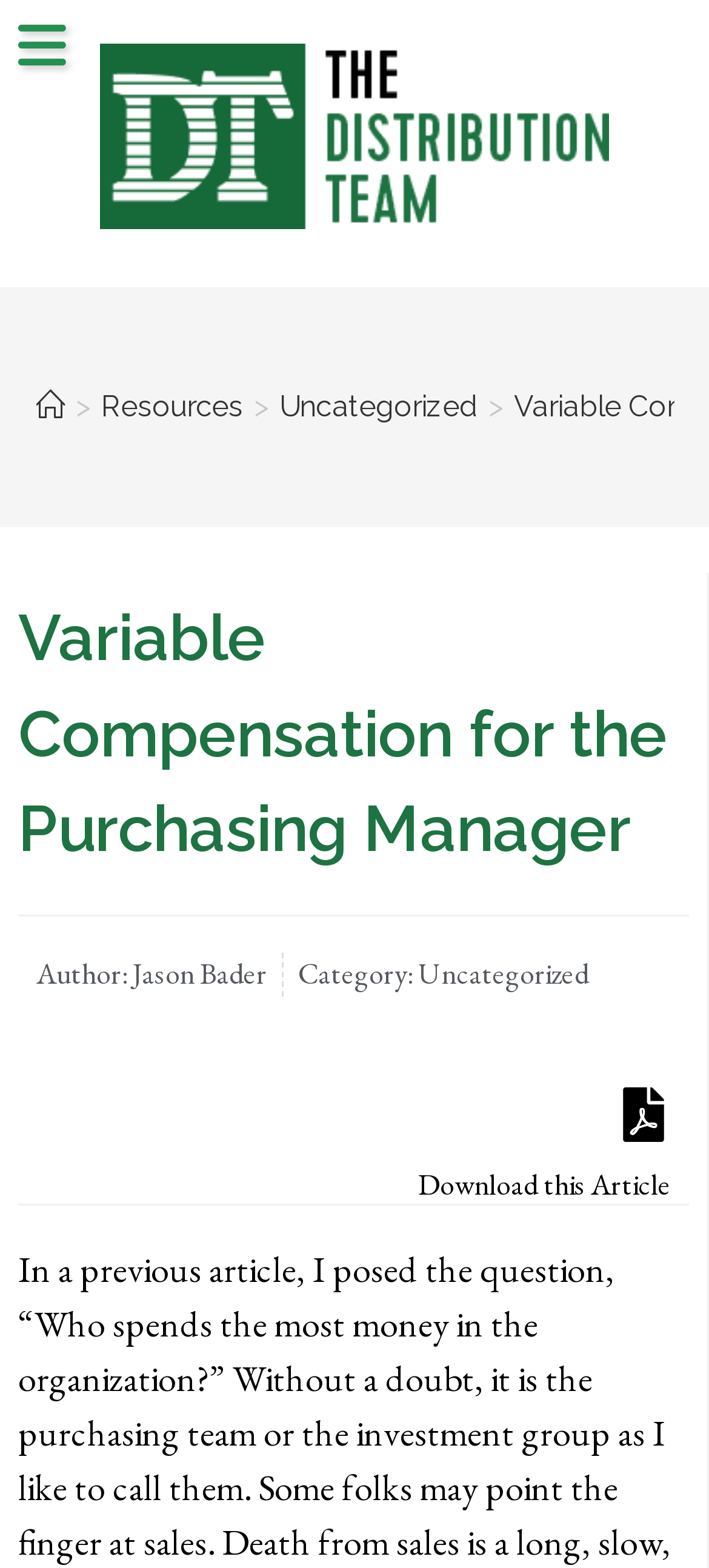What is the navigation menu above the article title?
Your answer should be a single word or phrase derived from the screenshot.

Breadcrumbs